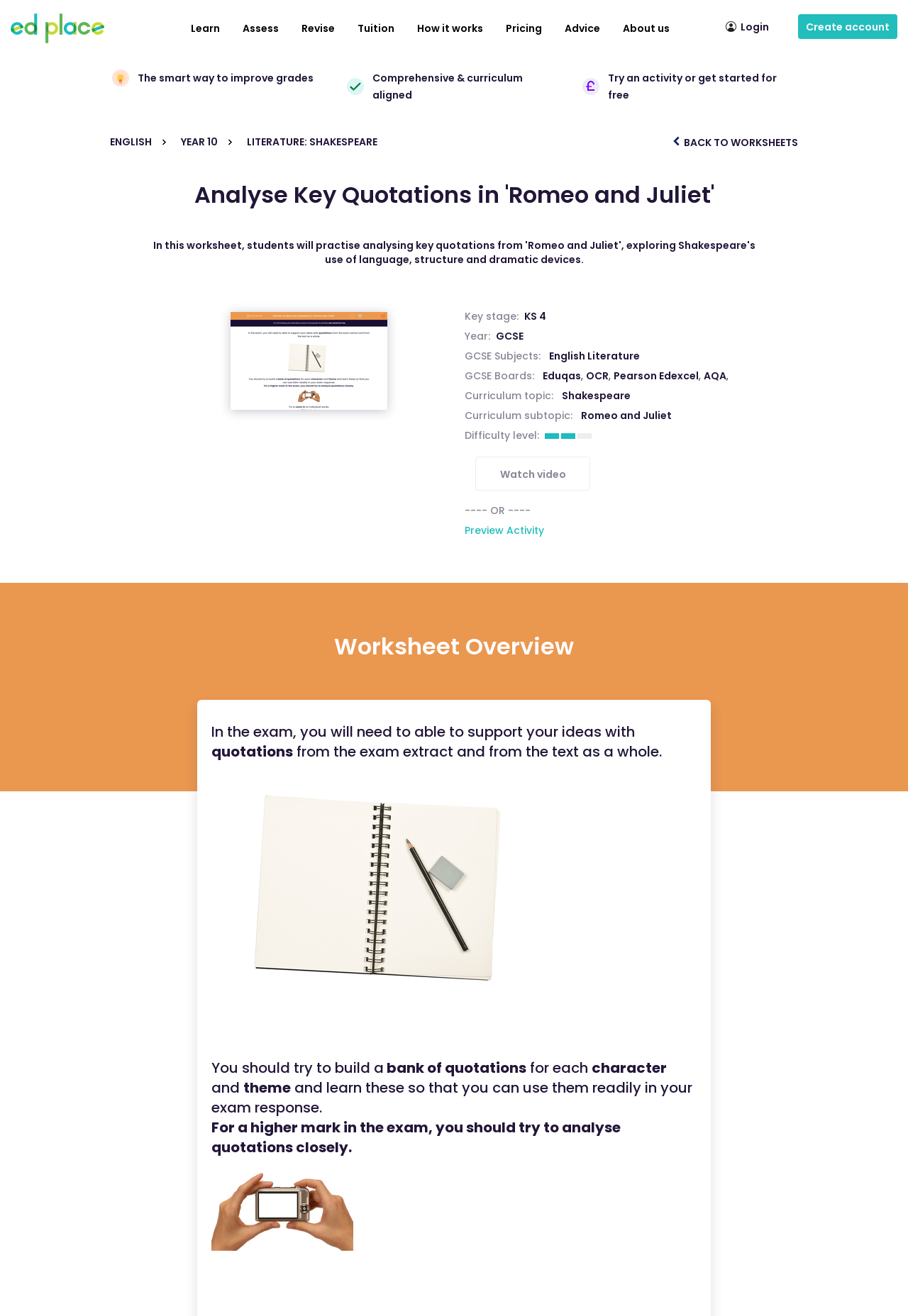Determine the main headline from the webpage and extract its text.

Analyse Key Quotations in 'Romeo and Juliet'